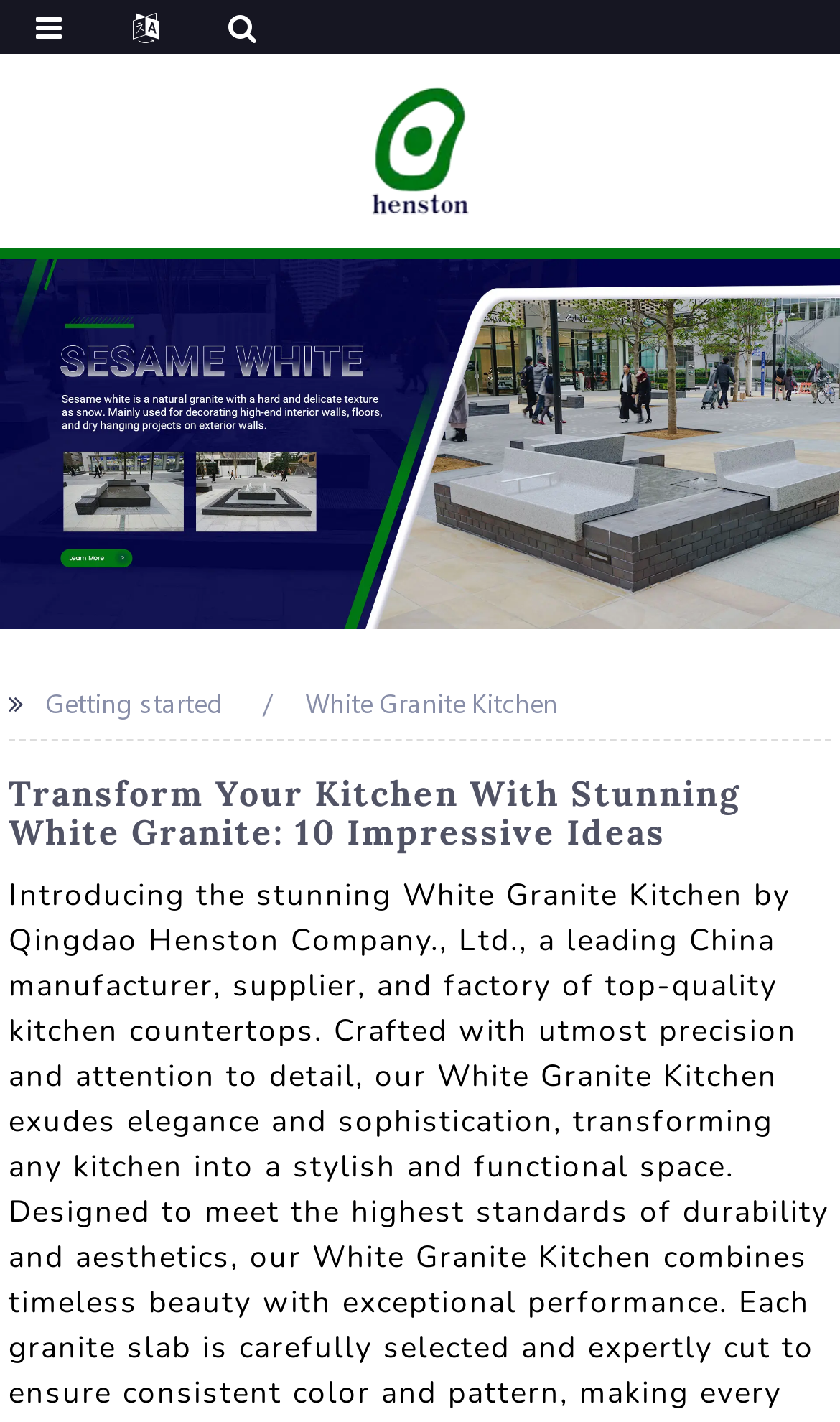Write an elaborate caption that captures the essence of the webpage.

The webpage is about a China-based manufacturer and supplier of high-quality white granite kitchen products. At the top-left corner, there is a logo of the company, Henston, which is an image linked to the company's website. 

Below the logo, there is a large banner image that spans the entire width of the page, showcasing a Sesame white granite kitchen design. 

On the top-right side, there is a figure element, which is likely a decorative element or a background image. 

In the middle section of the page, there are two columns of text. The left column has a heading "Getting started" and the right column has a heading "White Granite Kitchen". 

Below these columns, there is a prominent heading that reads "Transform Your Kitchen With Stunning White Granite: 10 Impressive Ideas", which suggests that the webpage will provide inspiring ideas and designs for kitchen renovation using white granite.